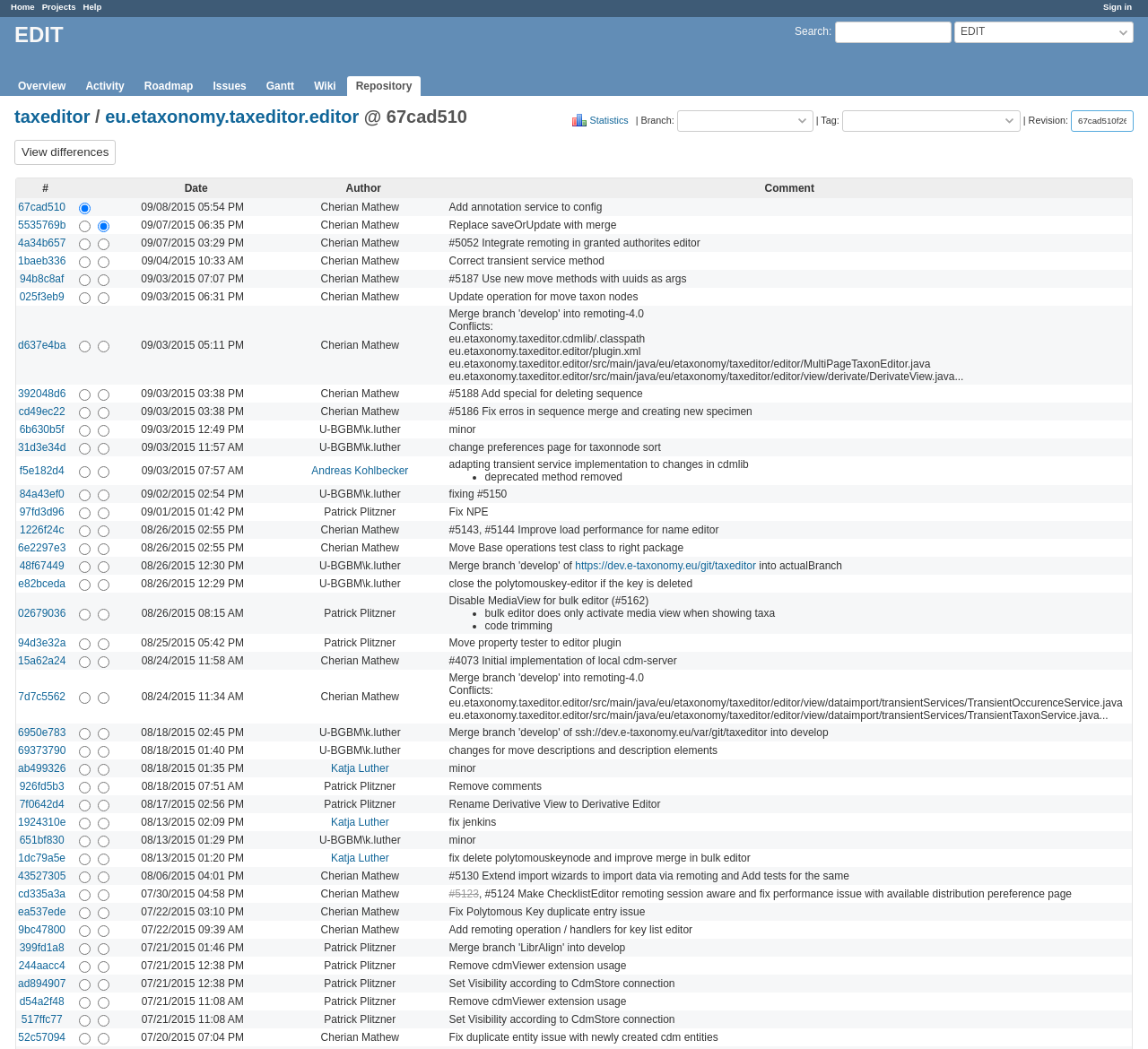Determine the bounding box coordinates of the target area to click to execute the following instruction: "View differences."

[0.012, 0.133, 0.101, 0.157]